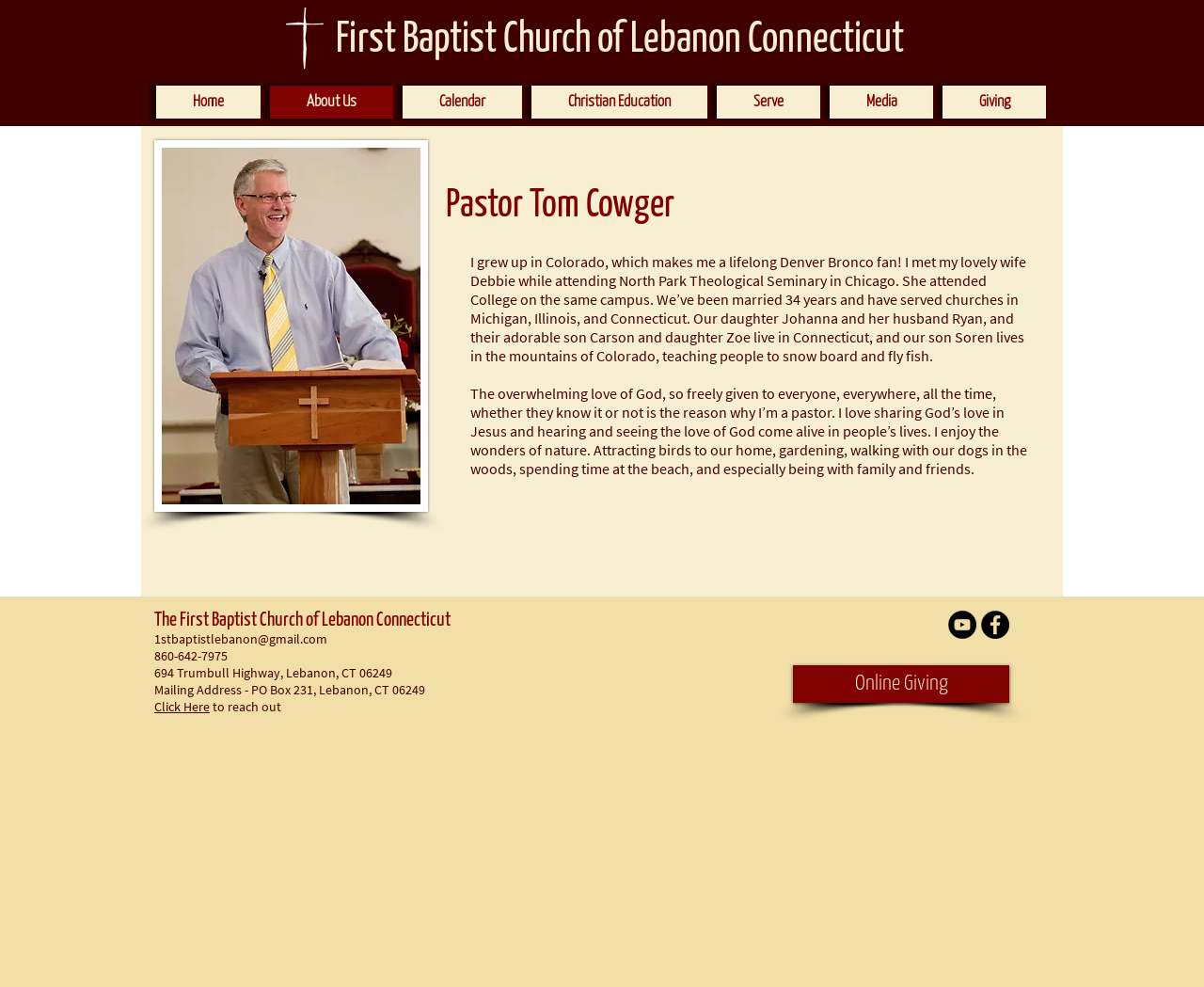Identify the bounding box for the UI element described as: "Lara". The coordinates should be four float numbers between 0 and 1, i.e., [left, top, right, bottom].

None